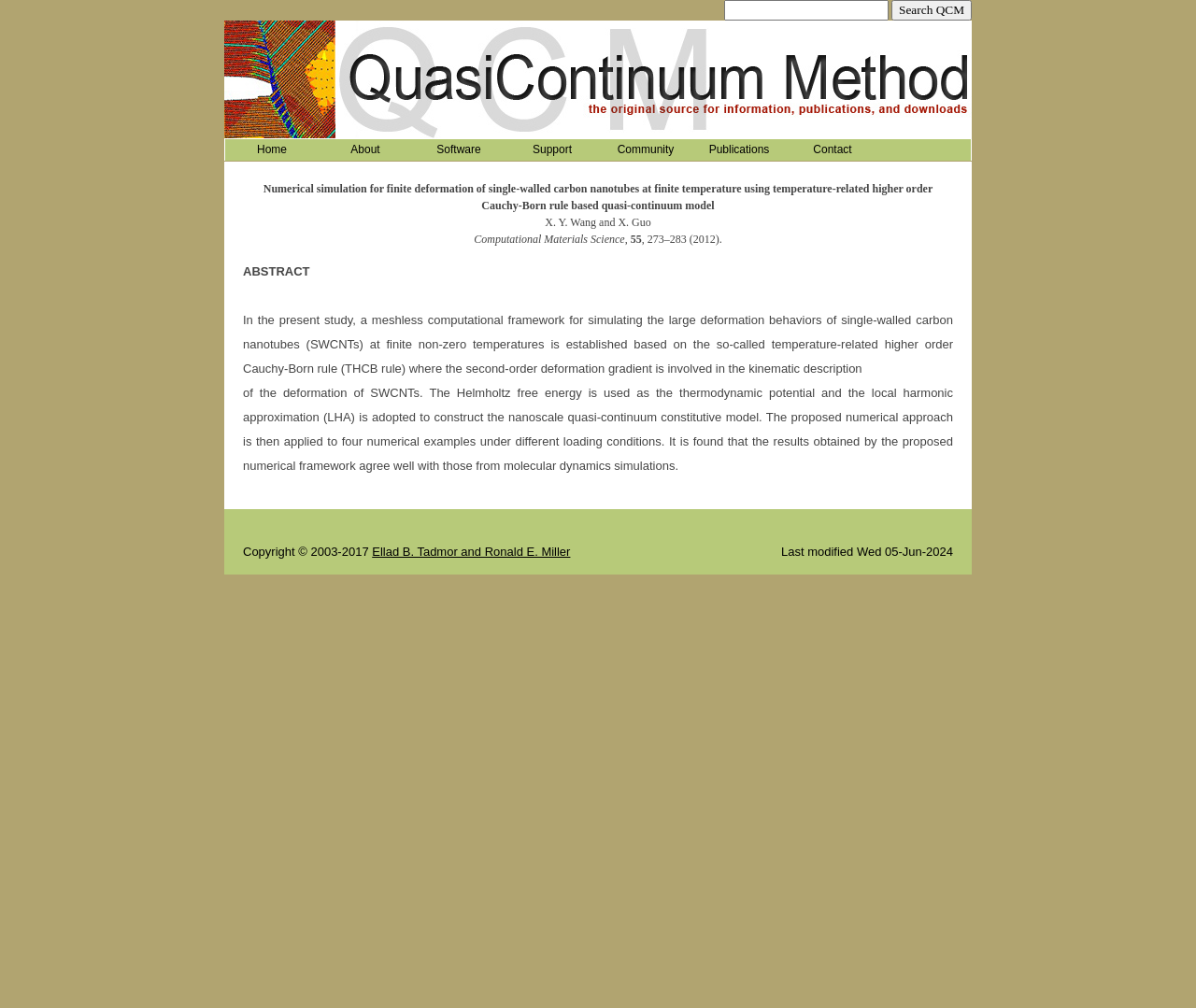Specify the bounding box coordinates of the area that needs to be clicked to achieve the following instruction: "Go to Home page".

[0.189, 0.139, 0.266, 0.158]